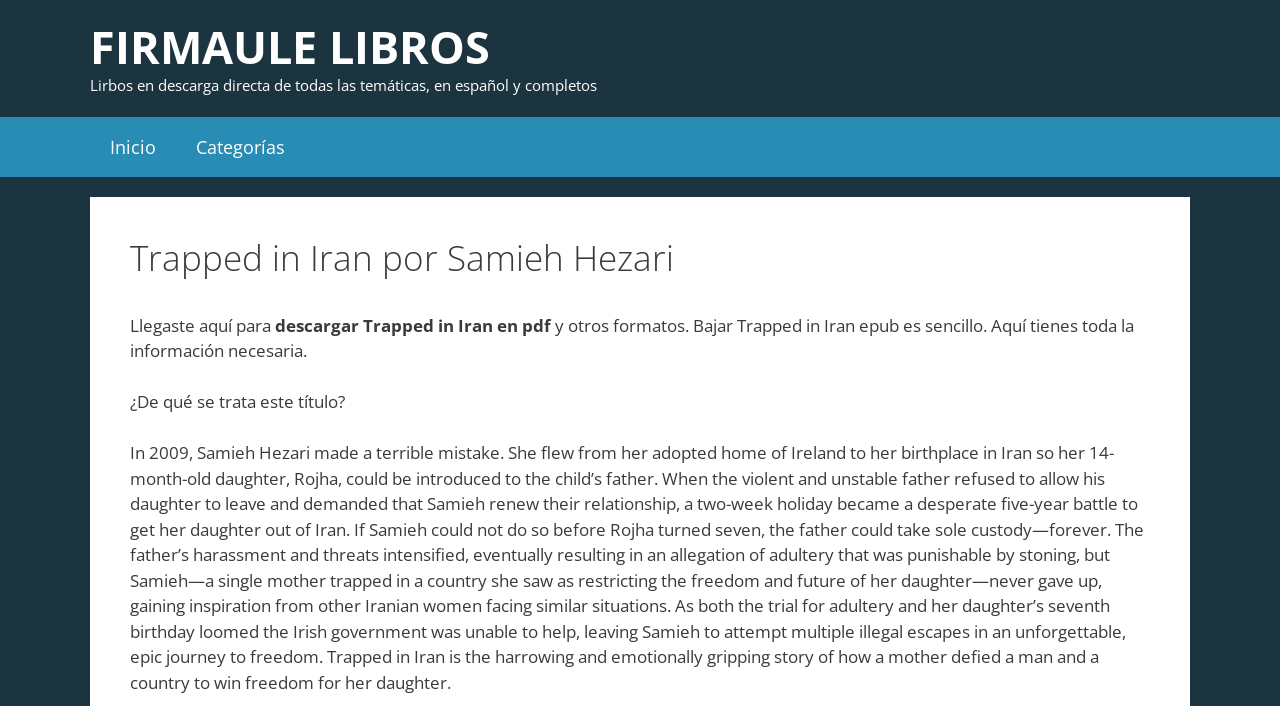What is the punishment for adultery in Iran?
Please answer using one word or phrase, based on the screenshot.

stoning